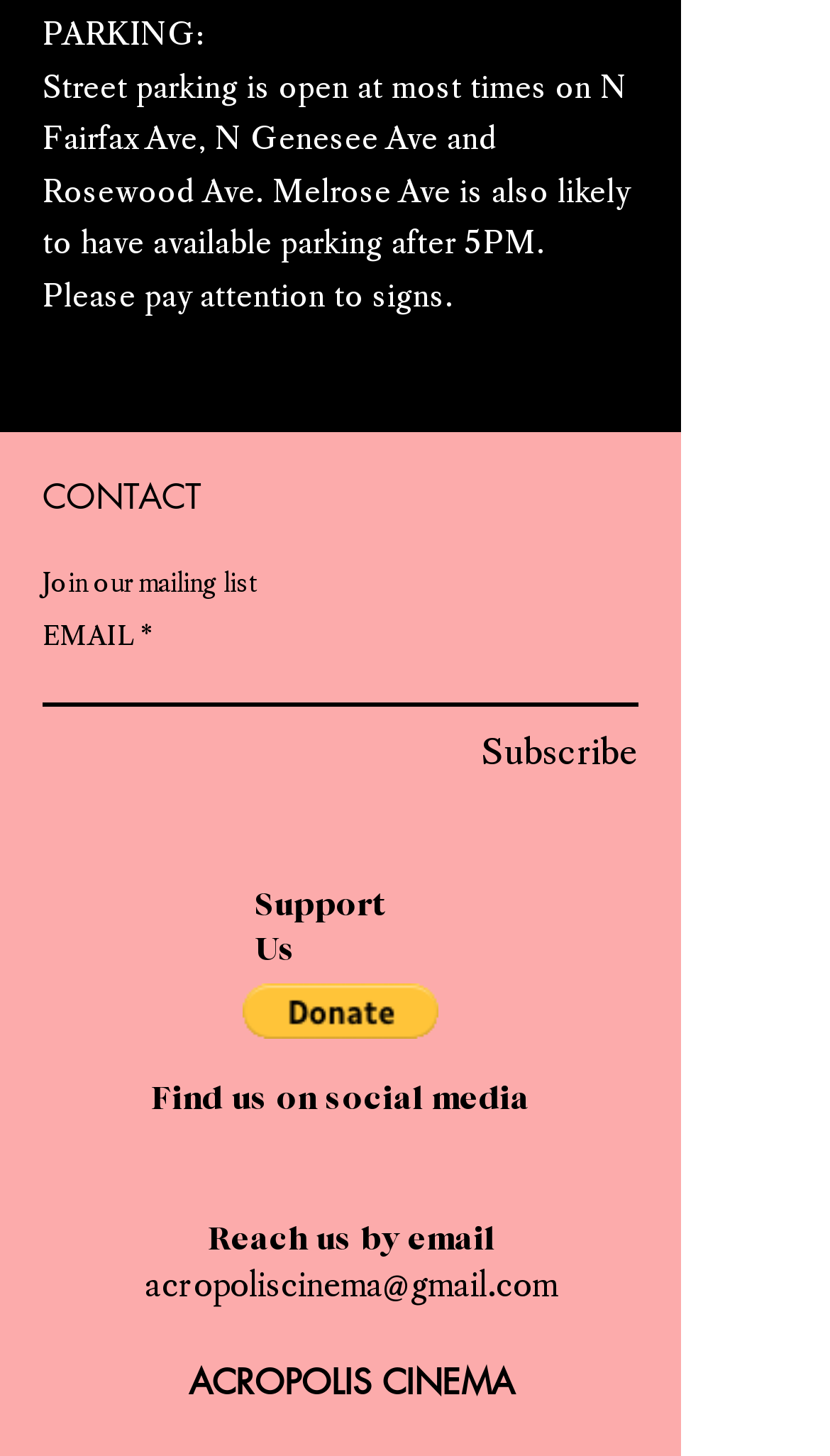Provide a single word or phrase answer to the question: 
What is the purpose of the 'Donate via PayPal' button?

To donate to Acropolis Cinema